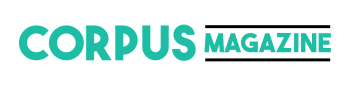Give a short answer to this question using one word or a phrase:
Where is the logo positioned?

Top of the page